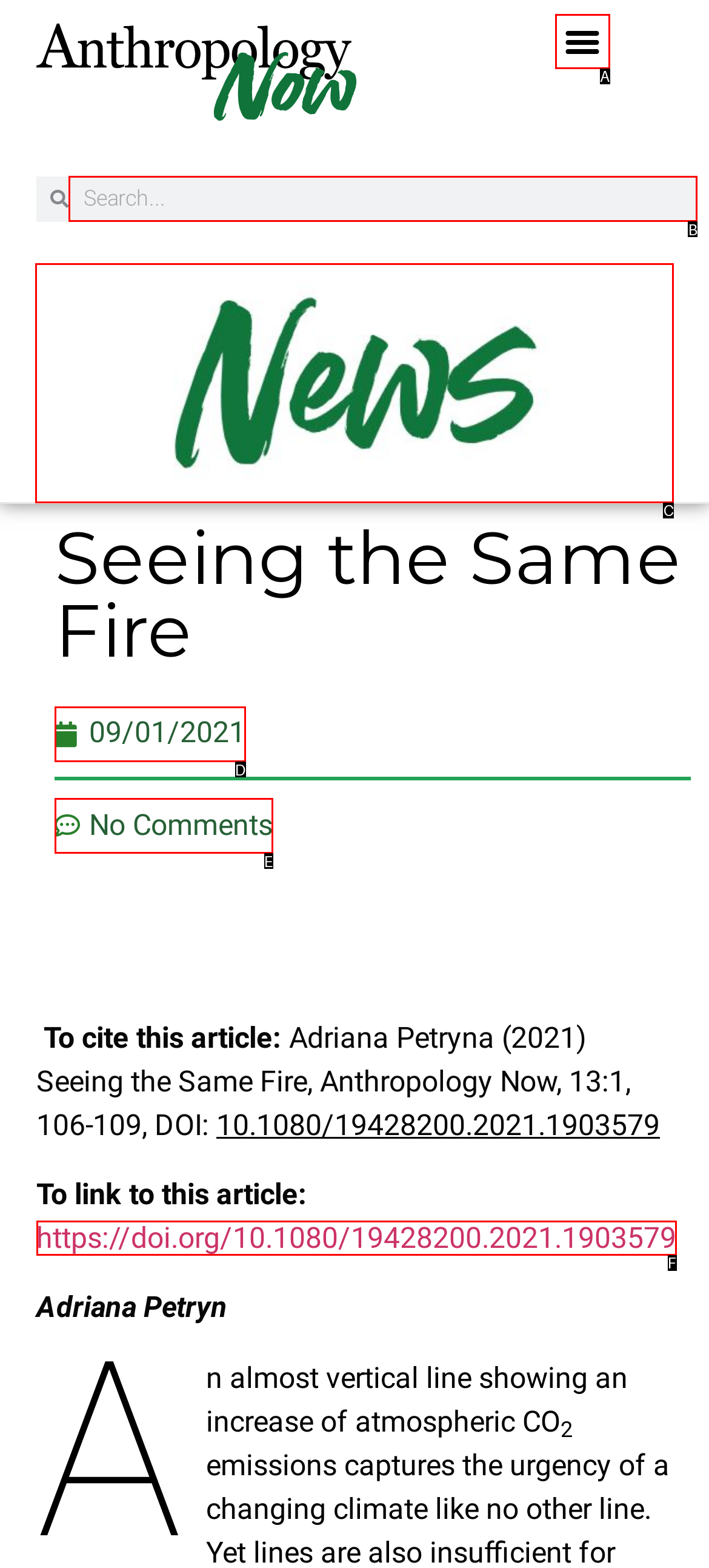From the provided choices, determine which option matches the description: parent_node: Search name="s" placeholder="Search...". Respond with the letter of the correct choice directly.

B